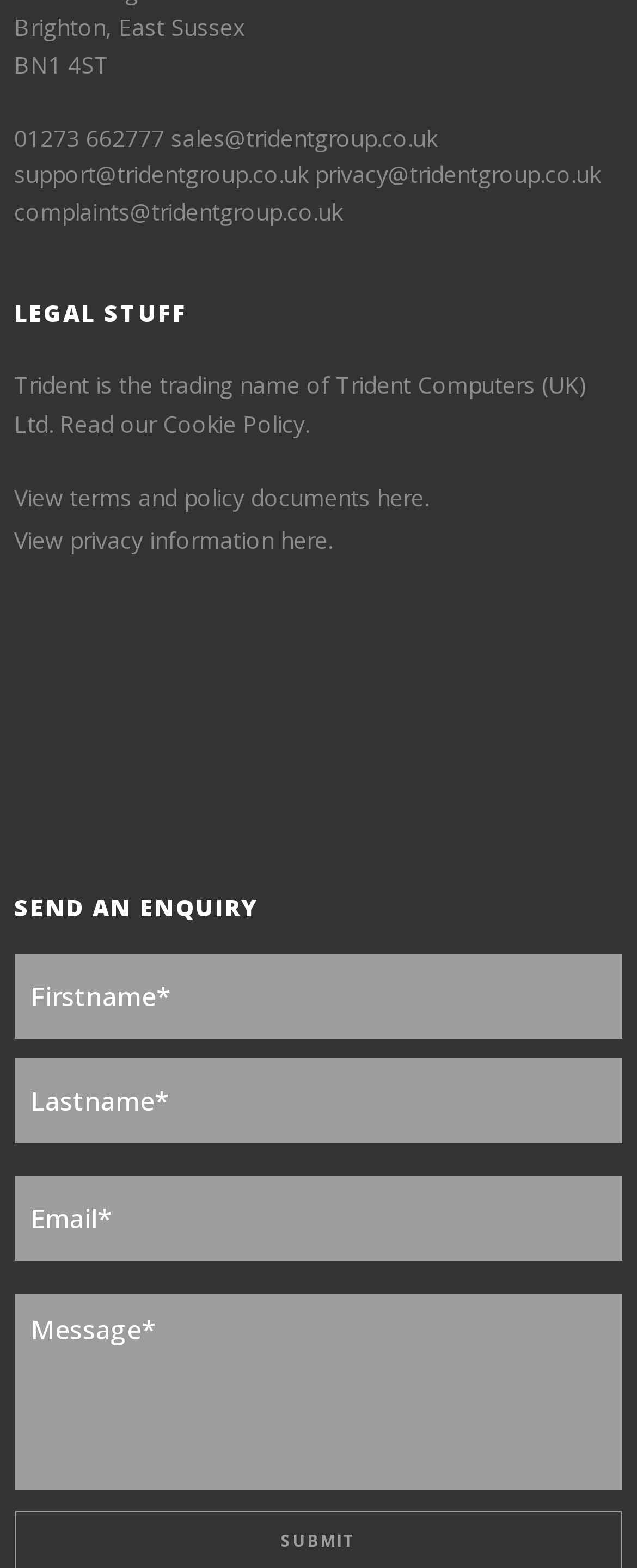Locate the bounding box coordinates of the element's region that should be clicked to carry out the following instruction: "View terms and policy documents". The coordinates need to be four float numbers between 0 and 1, i.e., [left, top, right, bottom].

[0.023, 0.307, 0.674, 0.327]